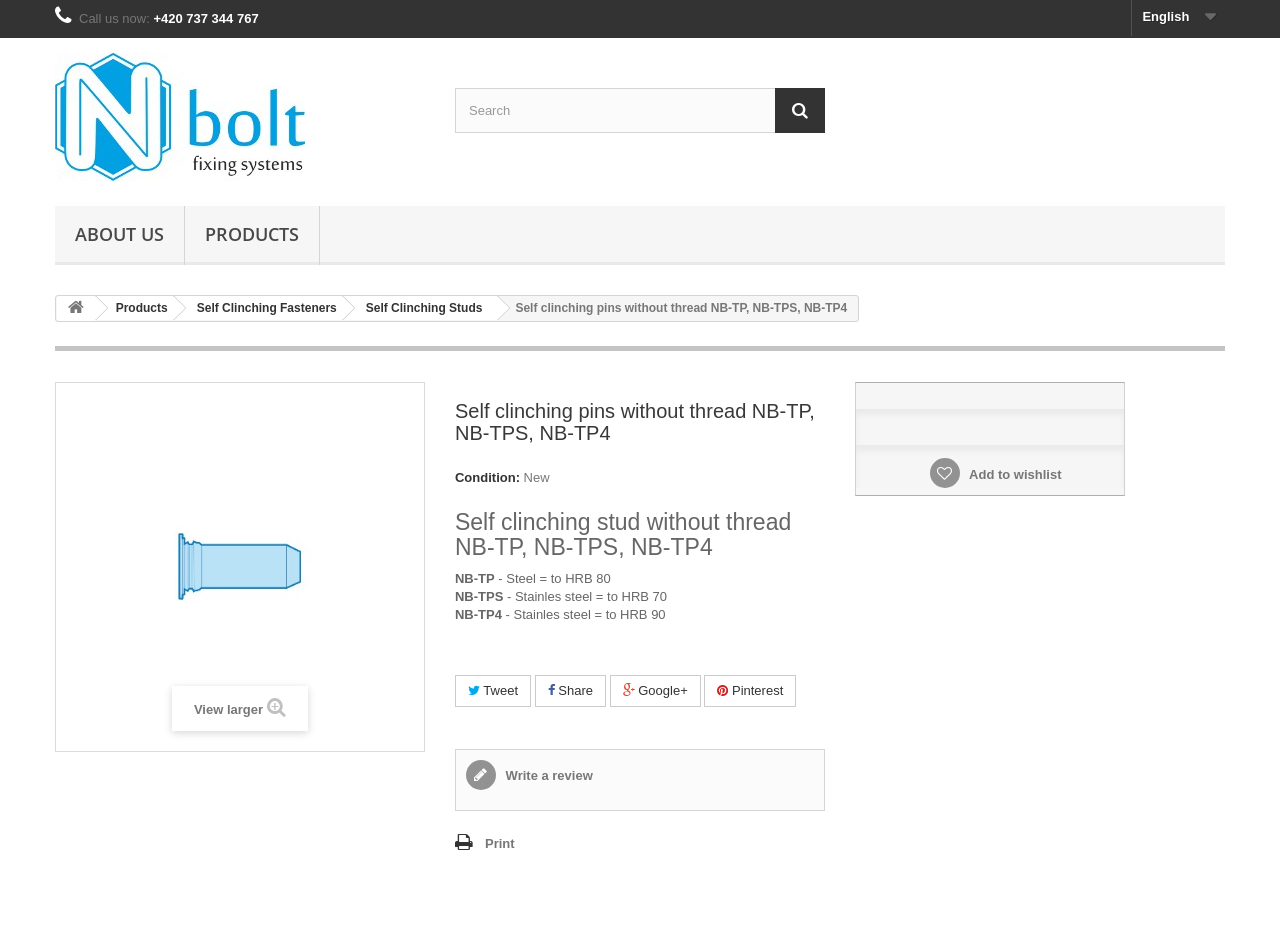Bounding box coordinates are specified in the format (top-left x, top-left y, bottom-right x, bottom-right y). All values are floating point numbers bounded between 0 and 1. Please provide the bounding box coordinate of the region this sentence describes: Share

[0.418, 0.717, 0.473, 0.751]